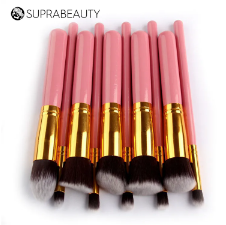What type of finish can be achieved with these brushes?
Craft a detailed and extensive response to the question.

The caption states that the soft bristles suggest a gentle touch for a flawless finish, implying that the brushes are designed to help achieve a flawless makeup finish.